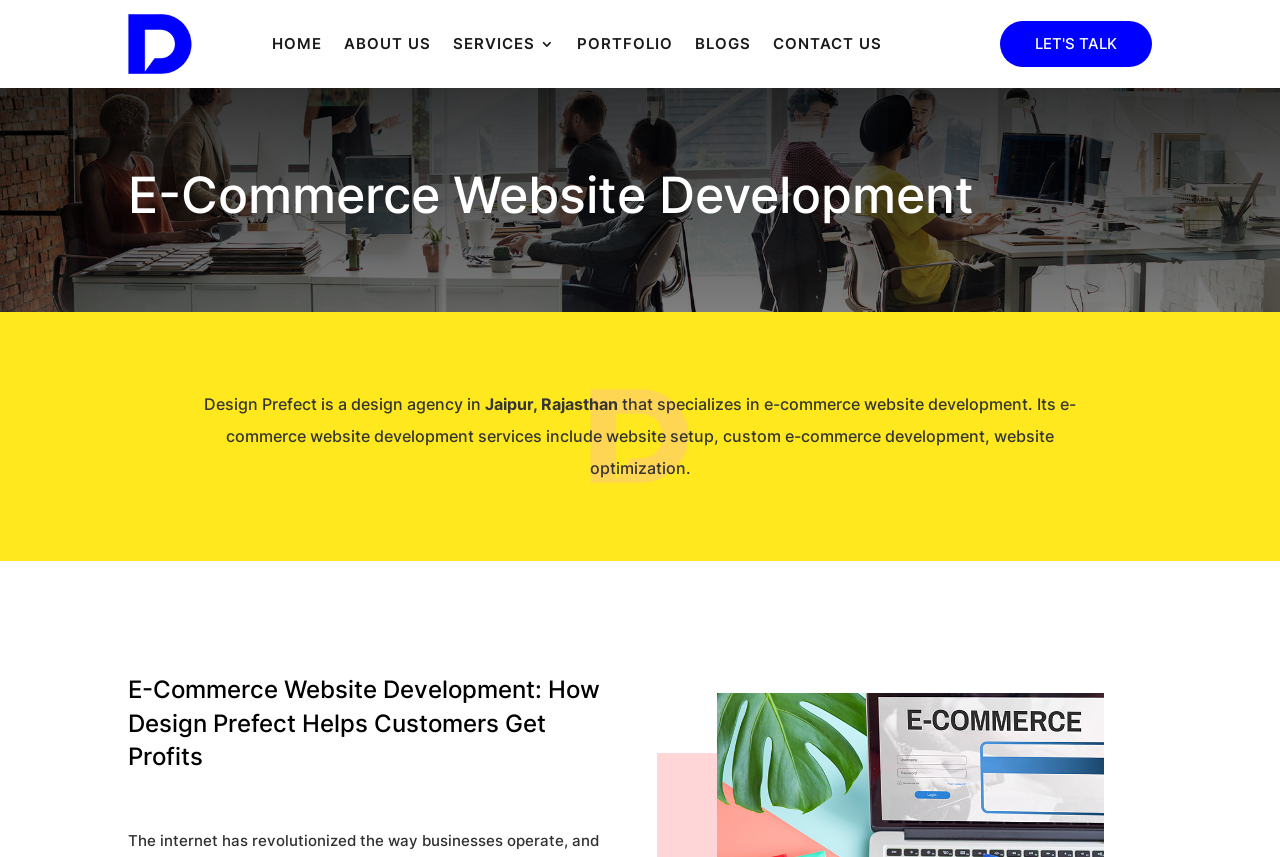What services does the company offer?
Using the image as a reference, answer with just one word or a short phrase.

website setup, custom e-commerce development, website optimization